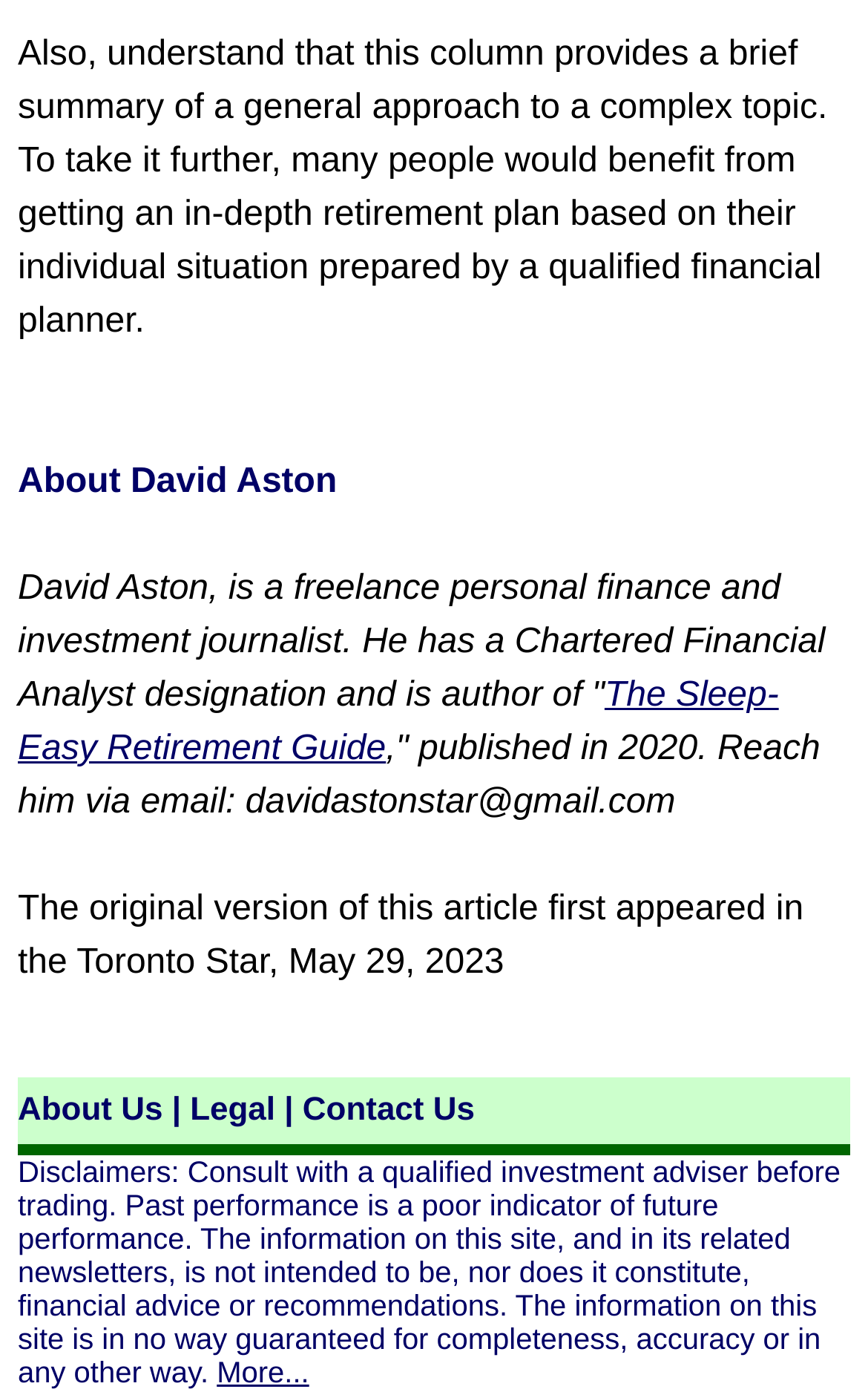Using the information shown in the image, answer the question with as much detail as possible: Who is the author of the article?

The author of the article is mentioned in the text as 'David Aston, is a freelance personal finance and investment journalist.'